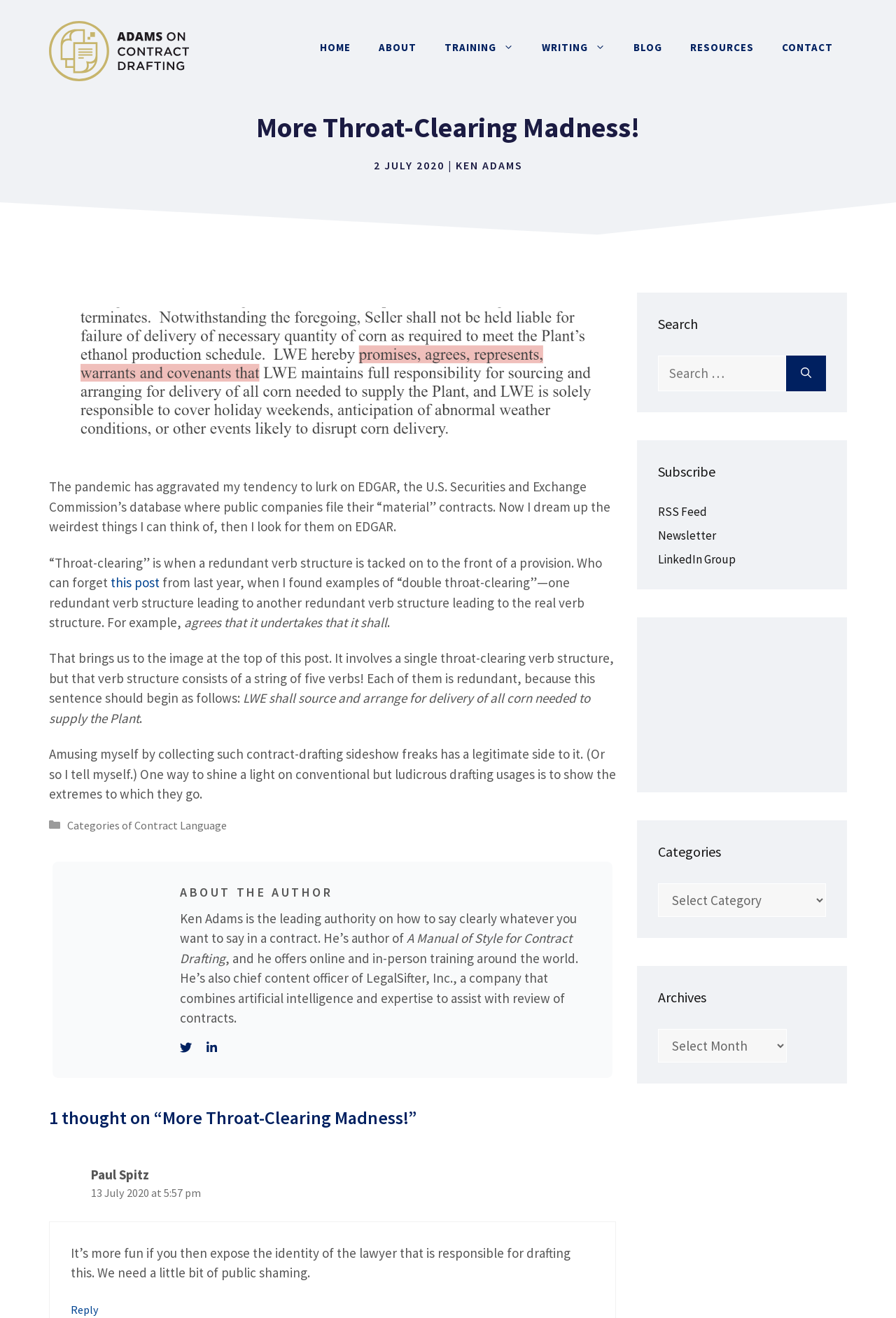What is the name of the company mentioned in the 'ABOUT THE AUTHOR' section?
Based on the image, give a concise answer in the form of a single word or short phrase.

LegalSifter, Inc.